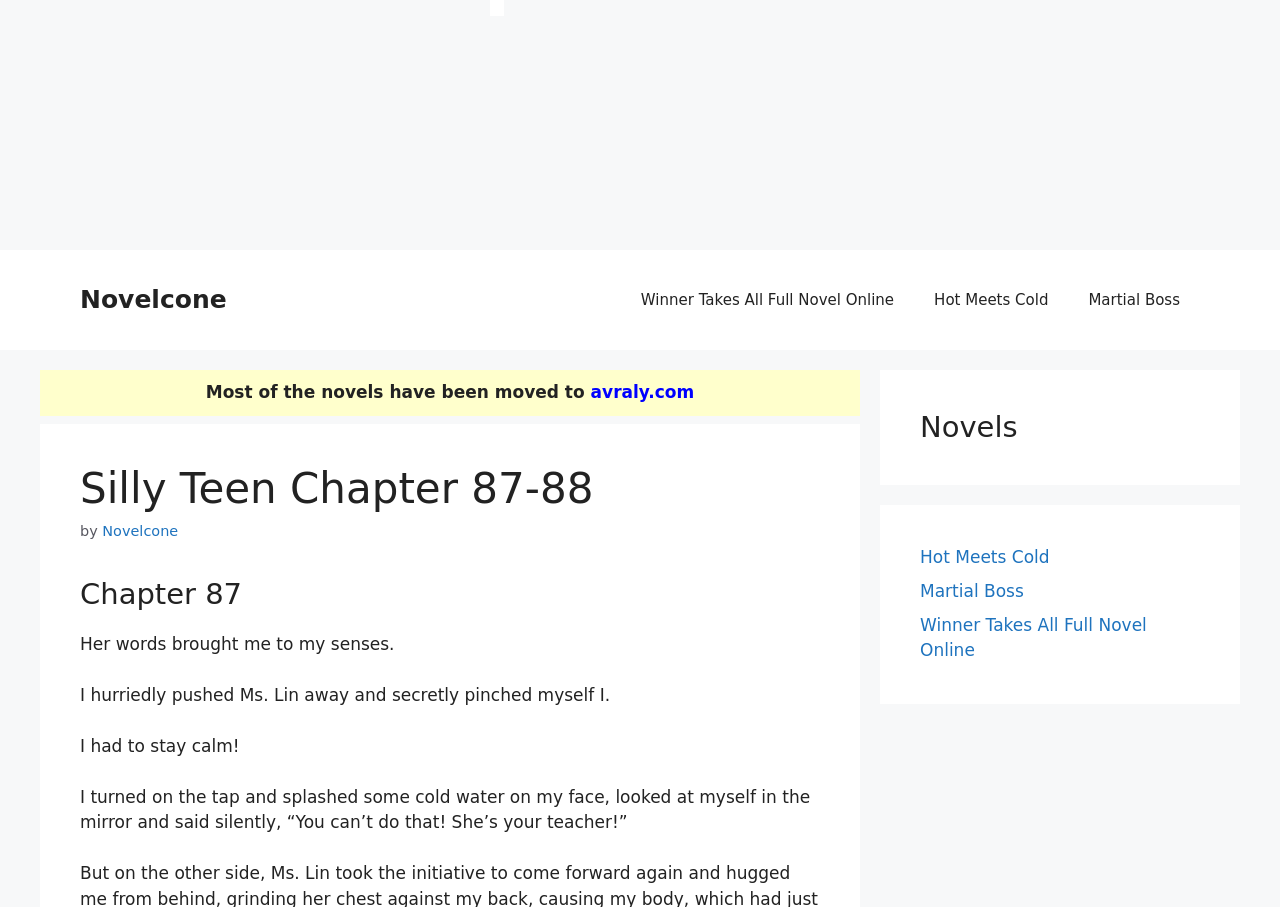Locate the bounding box coordinates of the element you need to click to accomplish the task described by this instruction: "Click on the Novelcone link".

[0.062, 0.314, 0.177, 0.346]